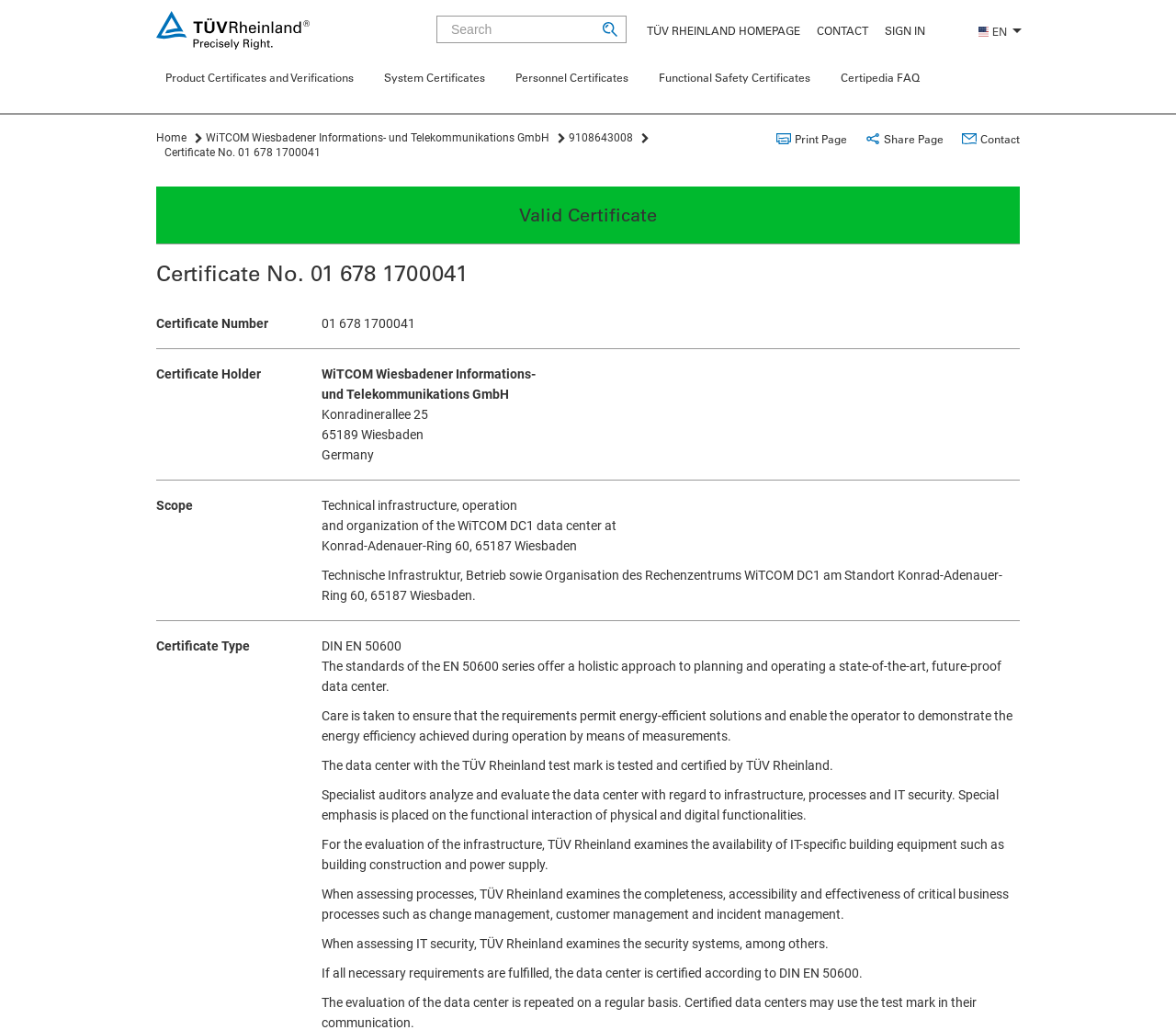Please identify the bounding box coordinates of the clickable area that will fulfill the following instruction: "Print the page". The coordinates should be in the format of four float numbers between 0 and 1, i.e., [left, top, right, bottom].

[0.66, 0.124, 0.723, 0.142]